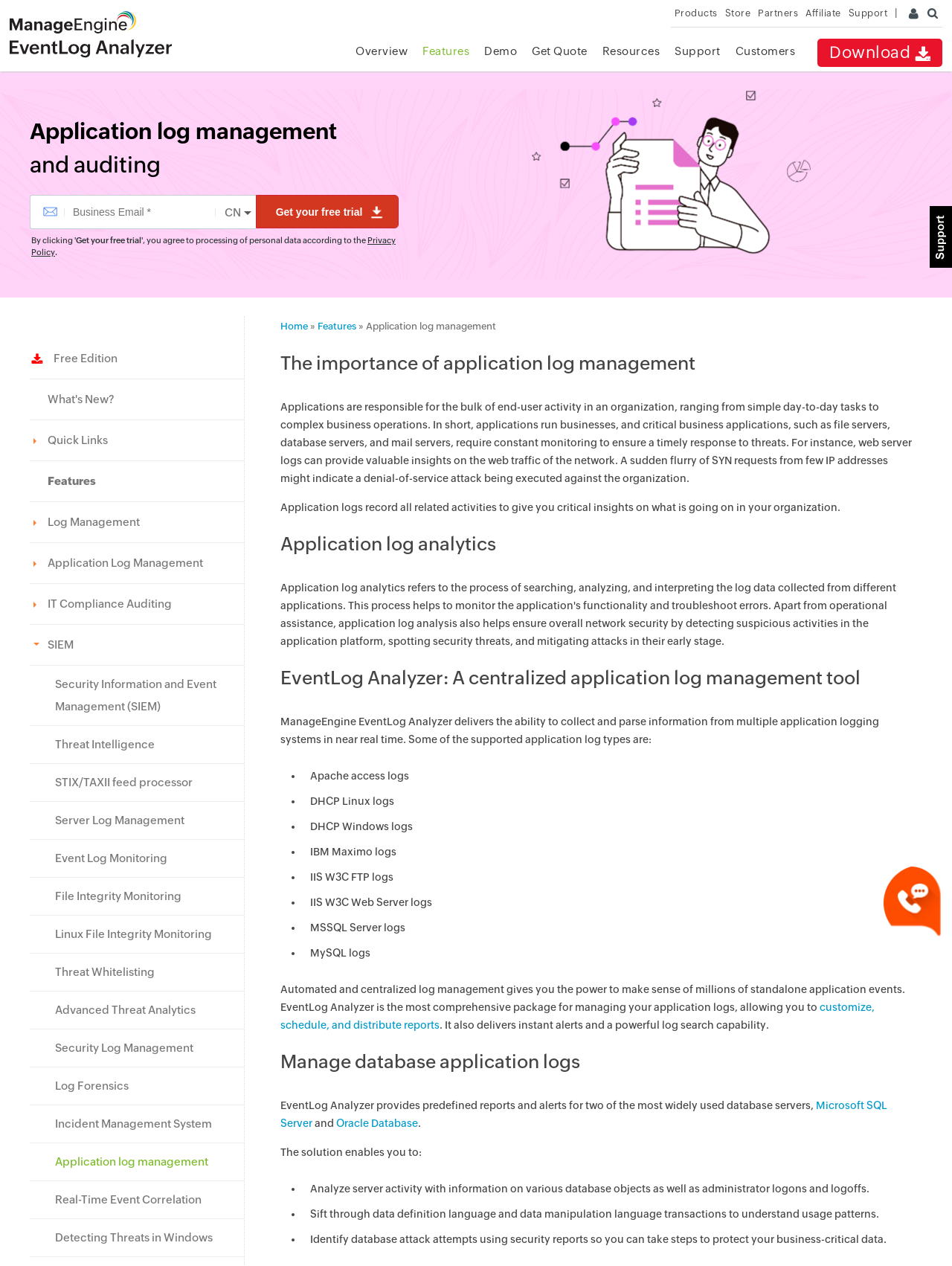Find the bounding box coordinates of the element you need to click on to perform this action: 'Explore the features of EventLog Analyzer'. The coordinates should be represented by four float values between 0 and 1, in the format [left, top, right, bottom].

[0.444, 0.035, 0.493, 0.045]